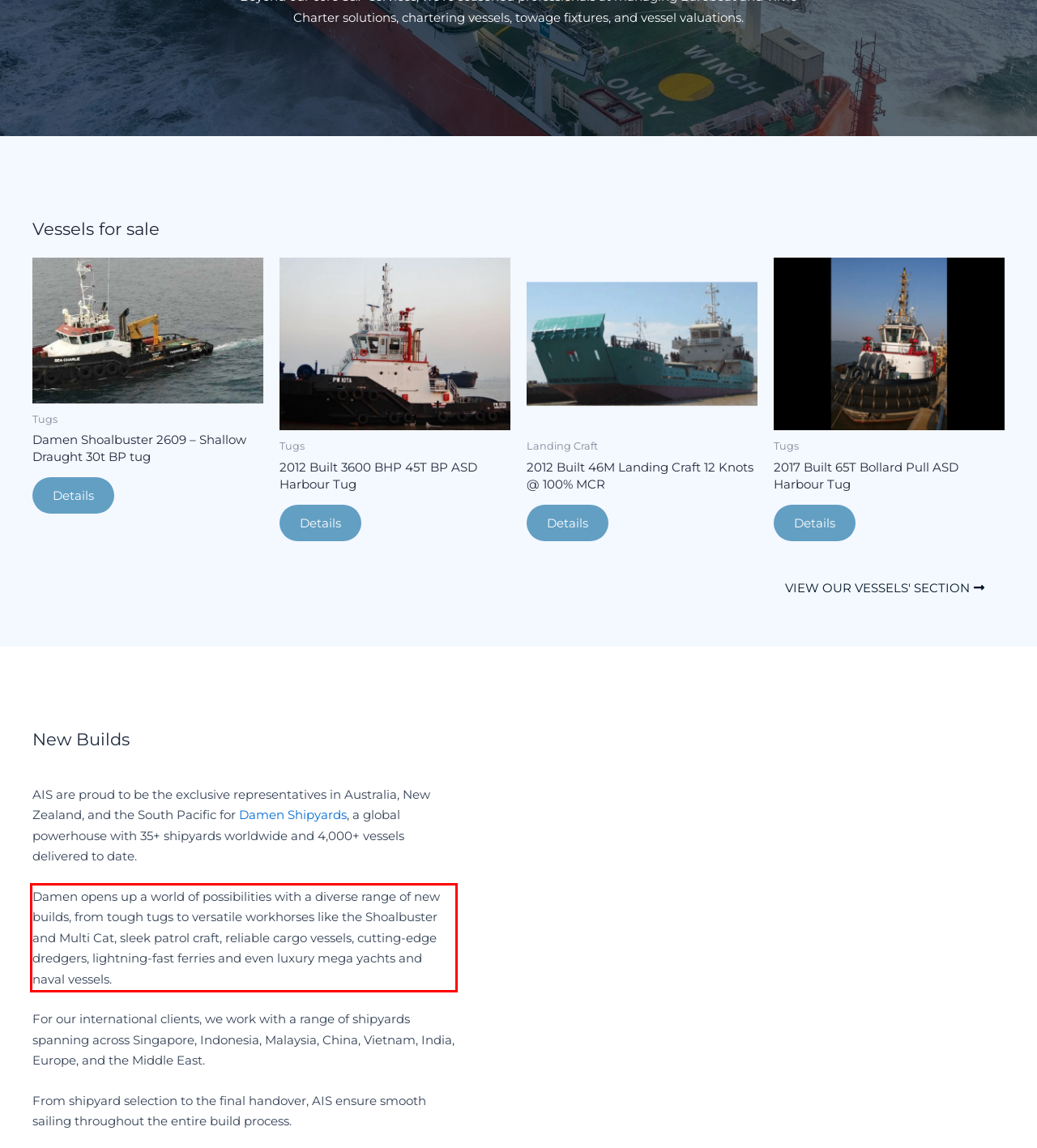Please identify and extract the text from the UI element that is surrounded by a red bounding box in the provided webpage screenshot.

Damen opens up a world of possibilities with a diverse range of new builds, from tough tugs to versatile workhorses like the Shoalbuster and Multi Cat, sleek patrol craft, reliable cargo vessels, cutting-edge dredgers, lightning-fast ferries and even luxury mega yachts and naval vessels.